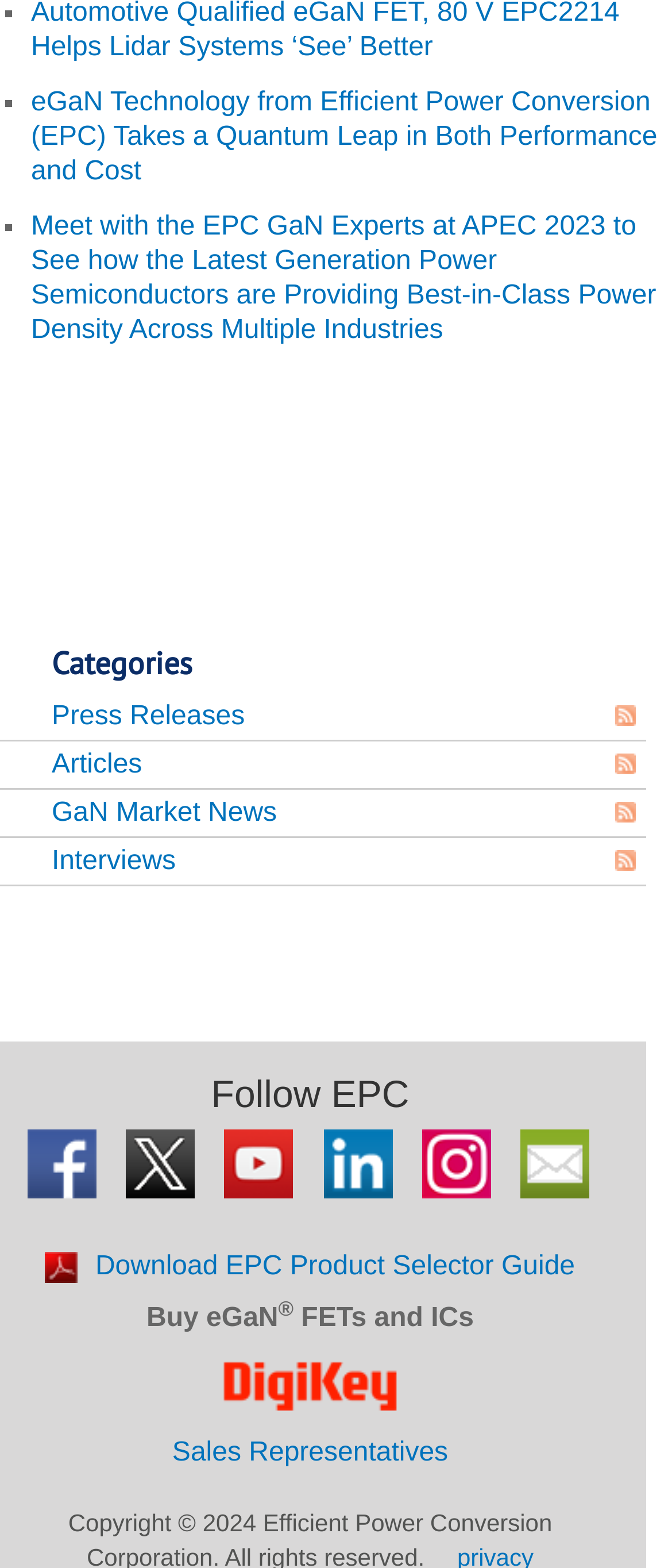Please reply to the following question with a single word or a short phrase:
What is the main topic of the webpage?

eGaN Technology